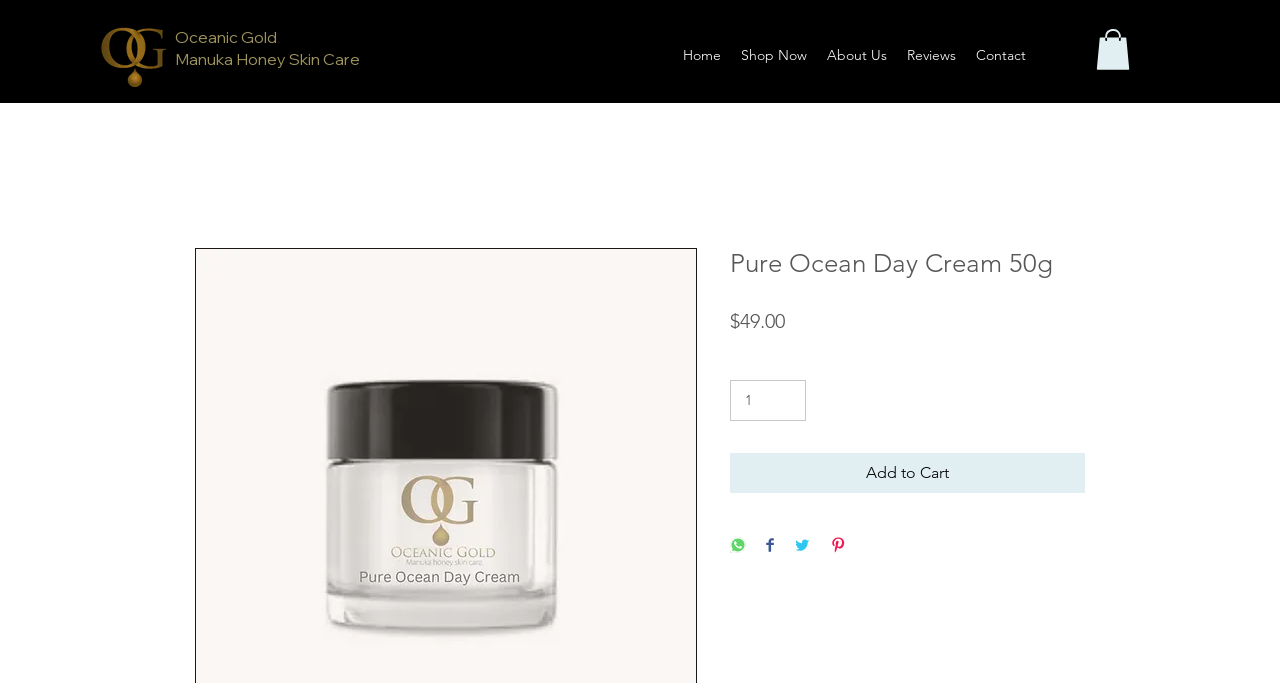Please specify the bounding box coordinates of the region to click in order to perform the following instruction: "Change the quantity".

[0.57, 0.557, 0.63, 0.616]